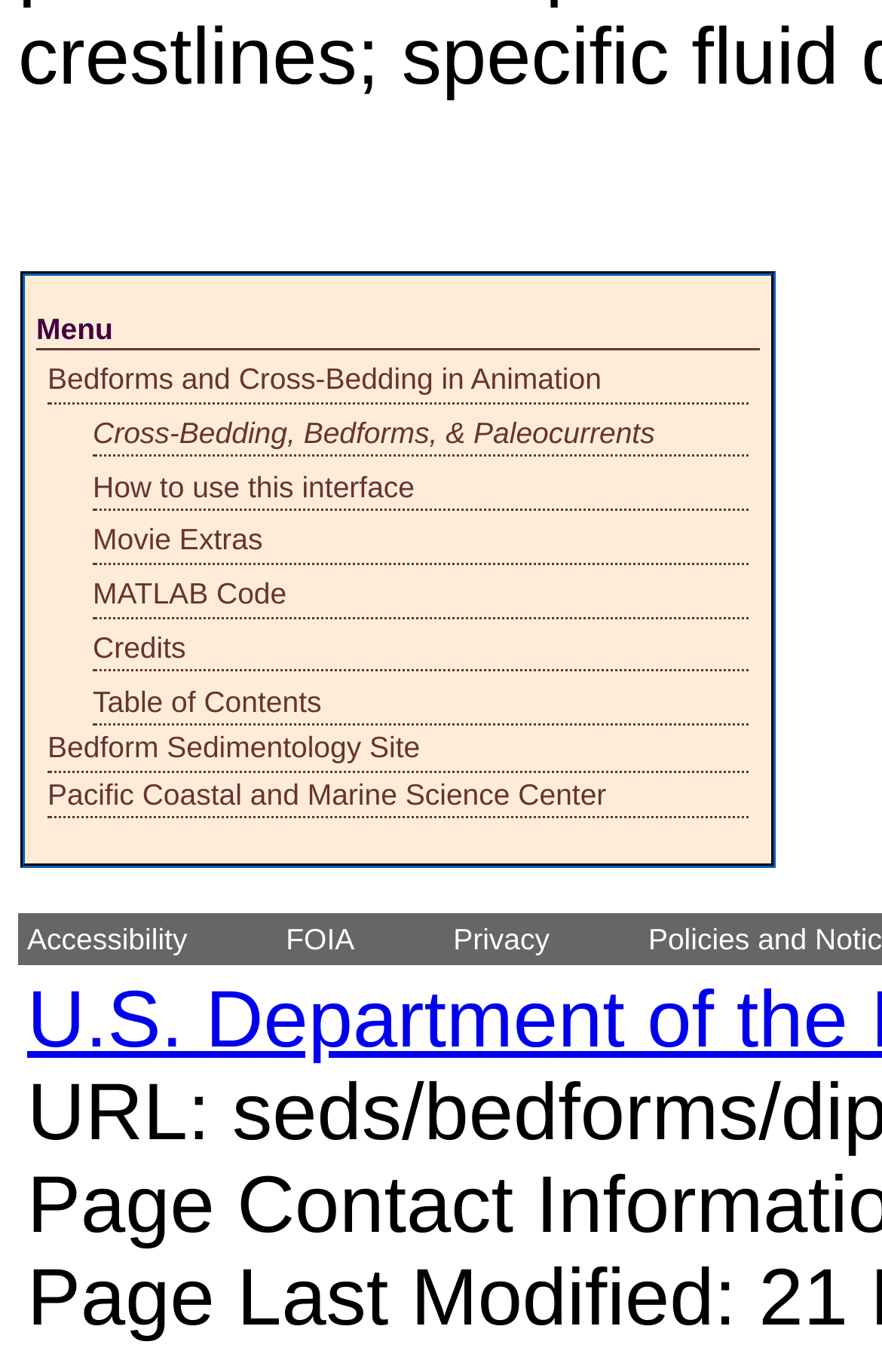What is the second link under the 'Menu' heading? Observe the screenshot and provide a one-word or short phrase answer.

Cross-Bedding, Bedforms, & Paleocurrents